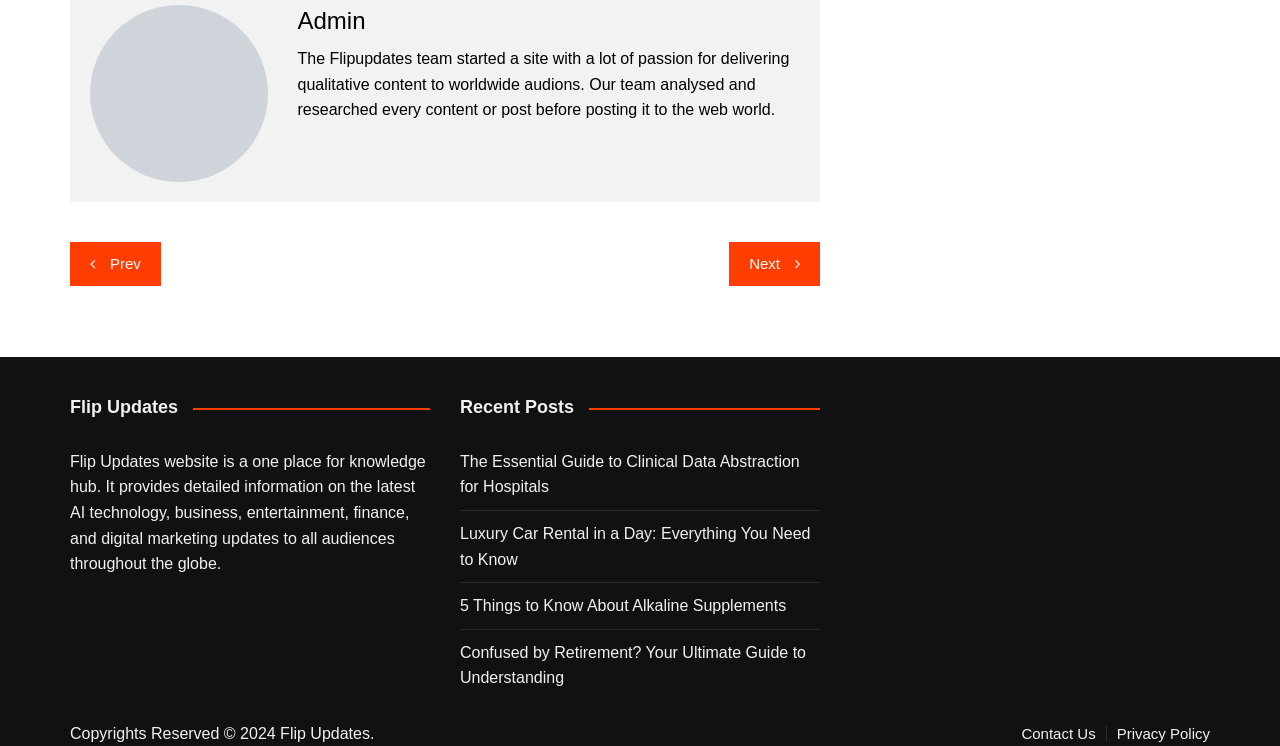Look at the image and answer the question in detail:
What type of content does the website provide?

The answer can be inferred from the StaticText element with the text 'Flip Updates website is a one place for knowledge hub. It provides detailed information on the latest AI technology, business, entertainment, finance, and digital marketing updates to all audiences throughout the globe.'